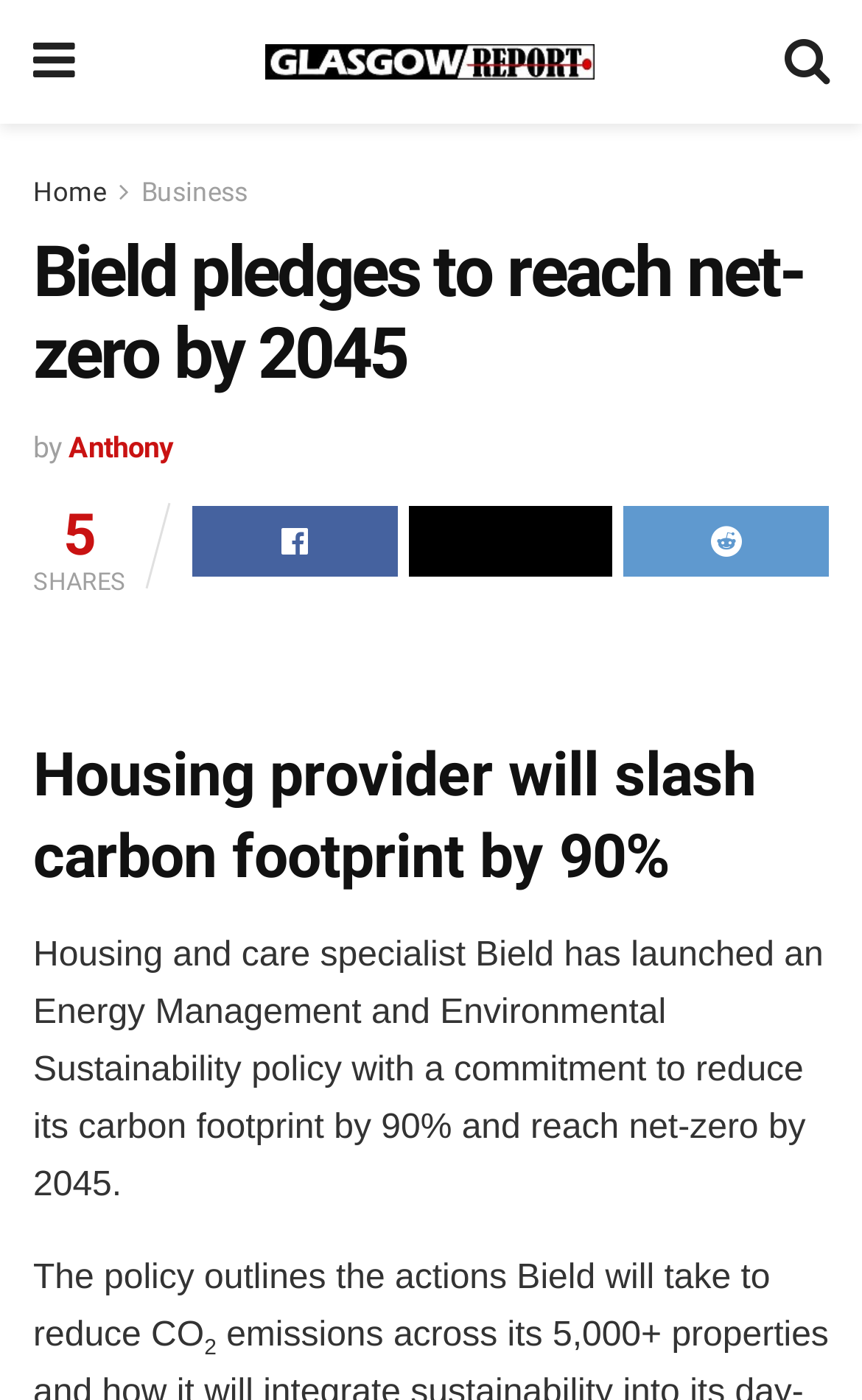Bounding box coordinates are specified in the format (top-left x, top-left y, bottom-right x, bottom-right y). All values are floating point numbers bounded between 0 and 1. Please provide the bounding box coordinate of the region this sentence describes: alt="Glasgow Report"

[0.308, 0.032, 0.69, 0.057]